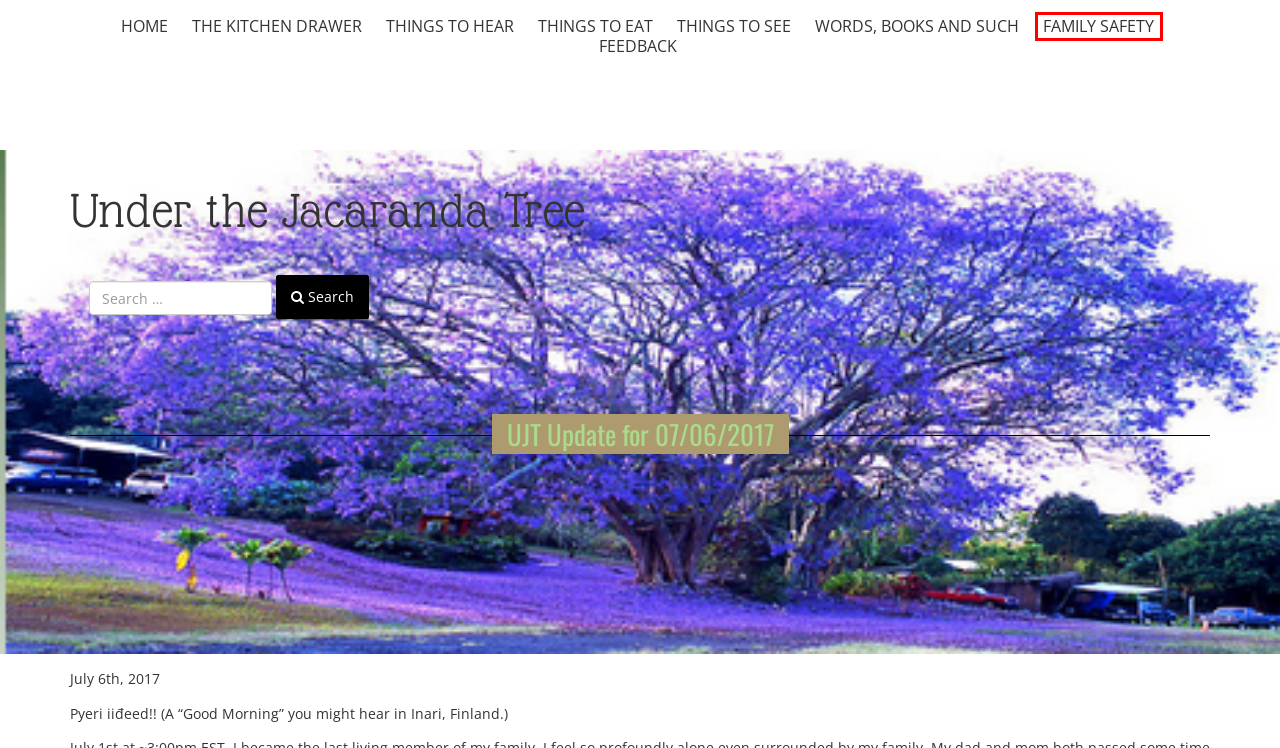You are provided a screenshot of a webpage featuring a red bounding box around a UI element. Choose the webpage description that most accurately represents the new webpage after clicking the element within the red bounding box. Here are the candidates:
A. Things To Eat | Under the Jacaranda Tree
B. Words, Books and Such | Under the Jacaranda Tree
C. Feedback | Under the Jacaranda Tree
D. The Kitchen Drawer | Under the Jacaranda Tree
E. Family Safety | Under the Jacaranda Tree
F. Home | Under the Jacaranda Tree
G. Things to Hear | Under the Jacaranda Tree
H. Things To See | Under the Jacaranda Tree

E